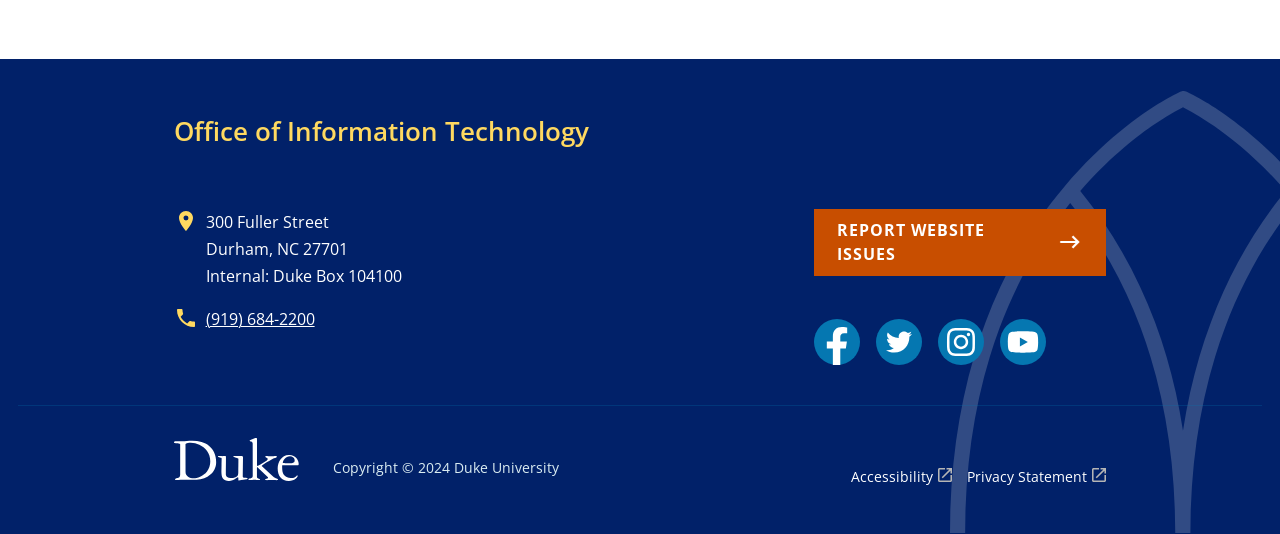Identify the bounding box of the UI component described as: "Accessibility".

[0.665, 0.871, 0.743, 0.917]